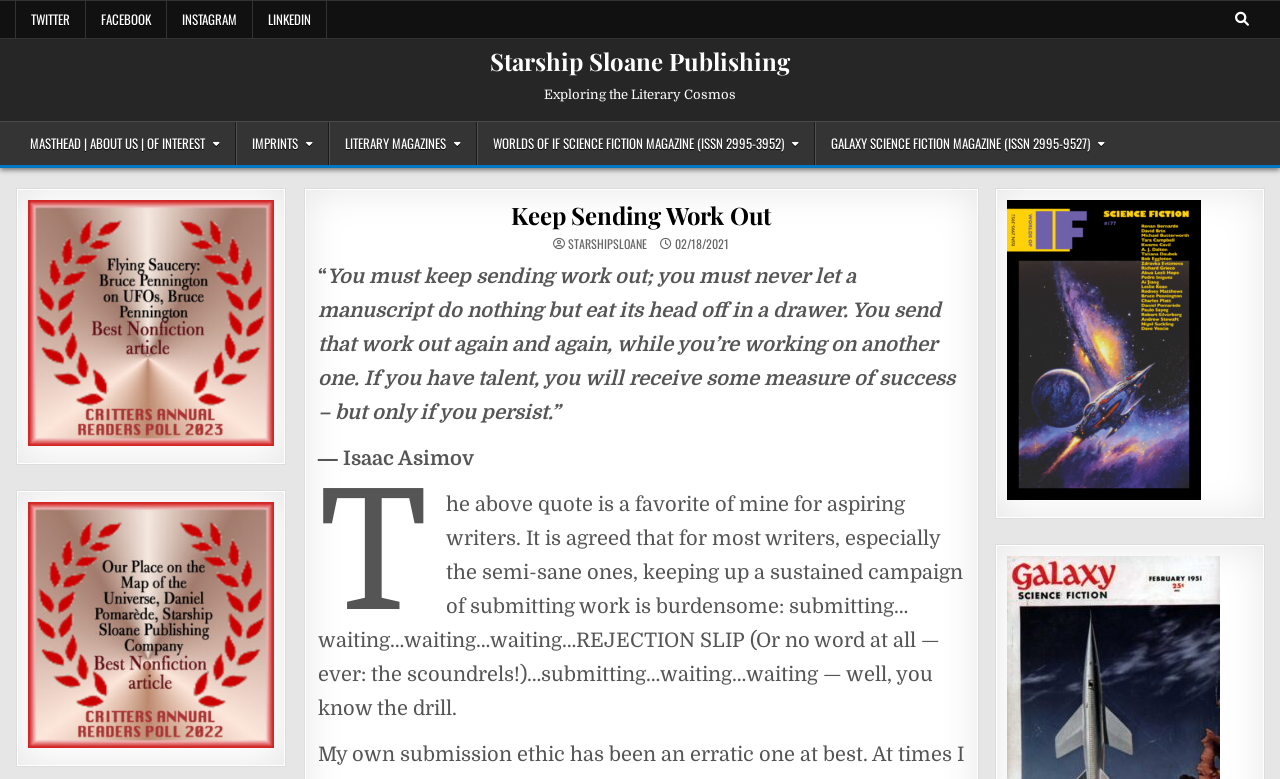What is the text of the webpage's headline?

Keep Sending Work Out